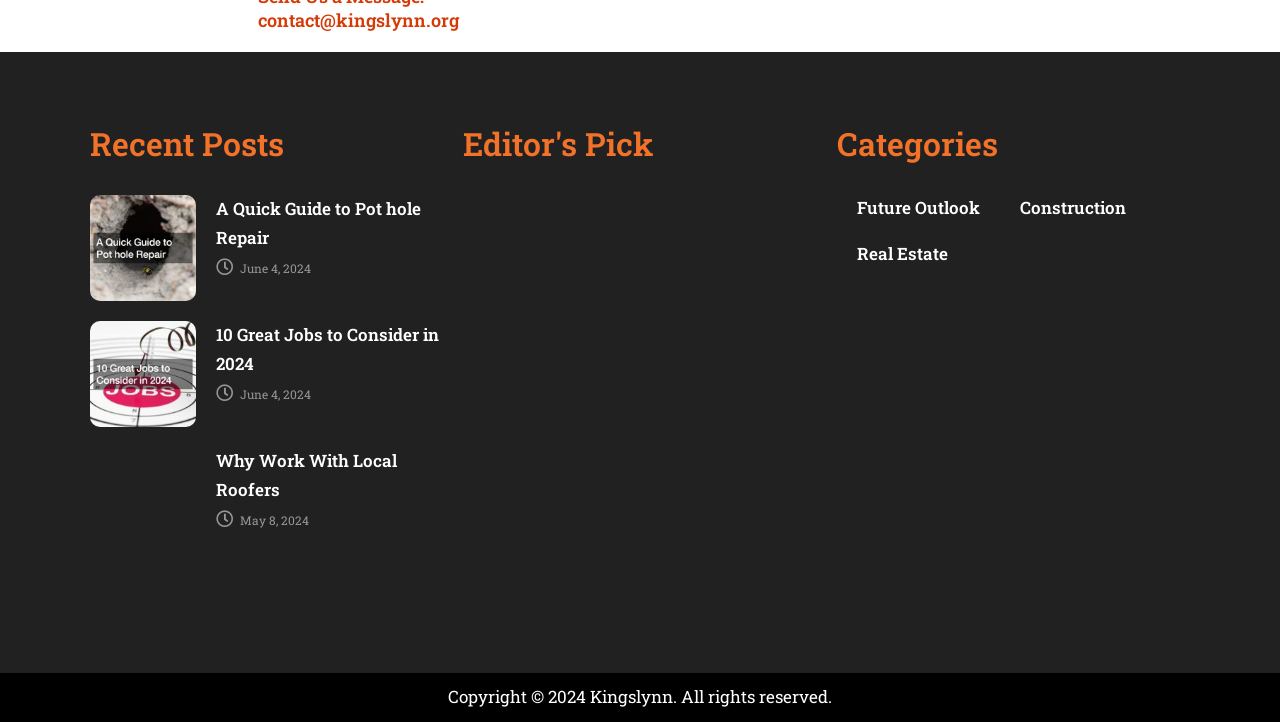Find and indicate the bounding box coordinates of the region you should select to follow the given instruction: "view recent posts".

[0.07, 0.169, 0.346, 0.229]